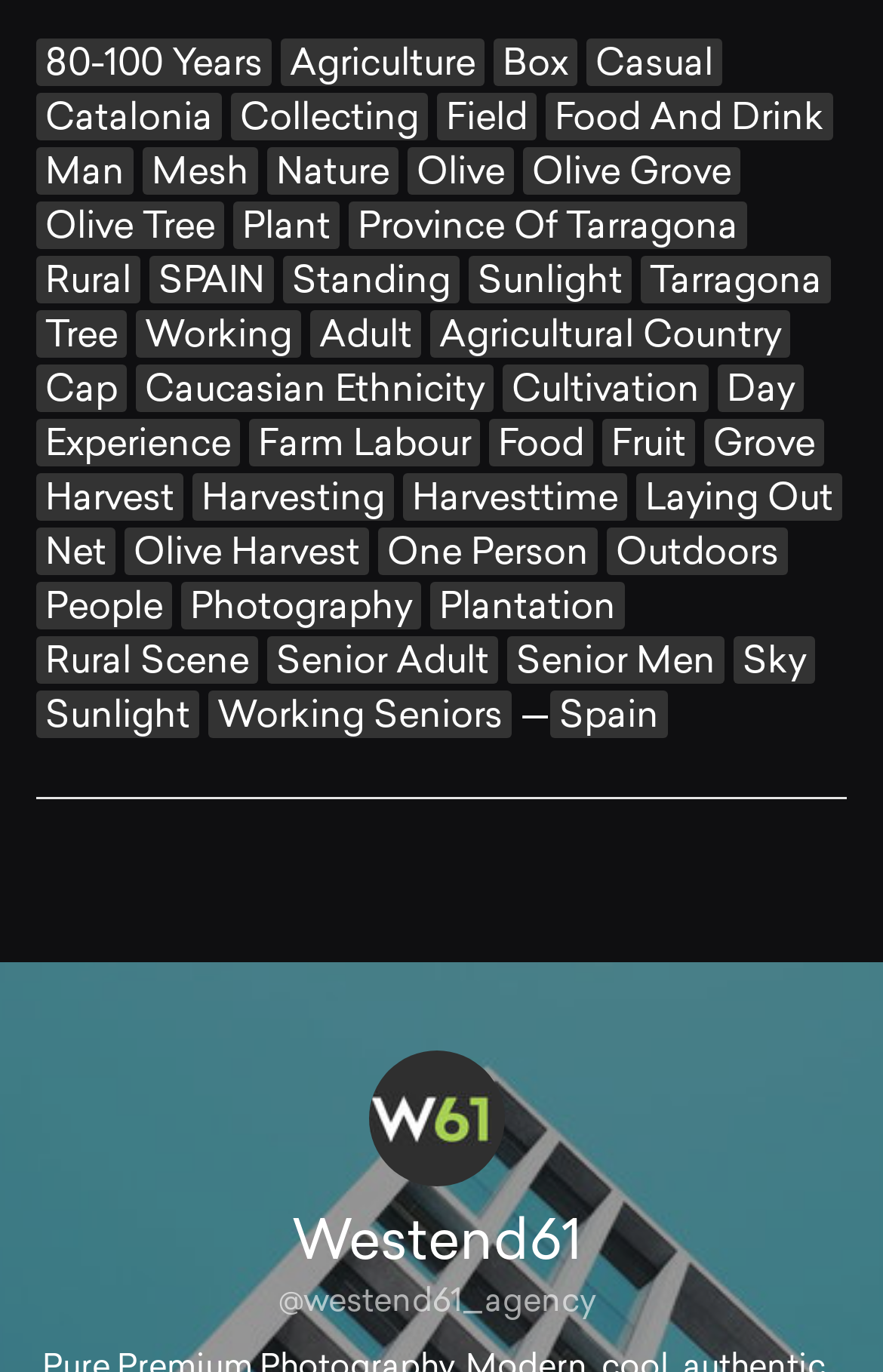Please give a succinct answer to the question in one word or phrase:
How many links are on the webpage?

36